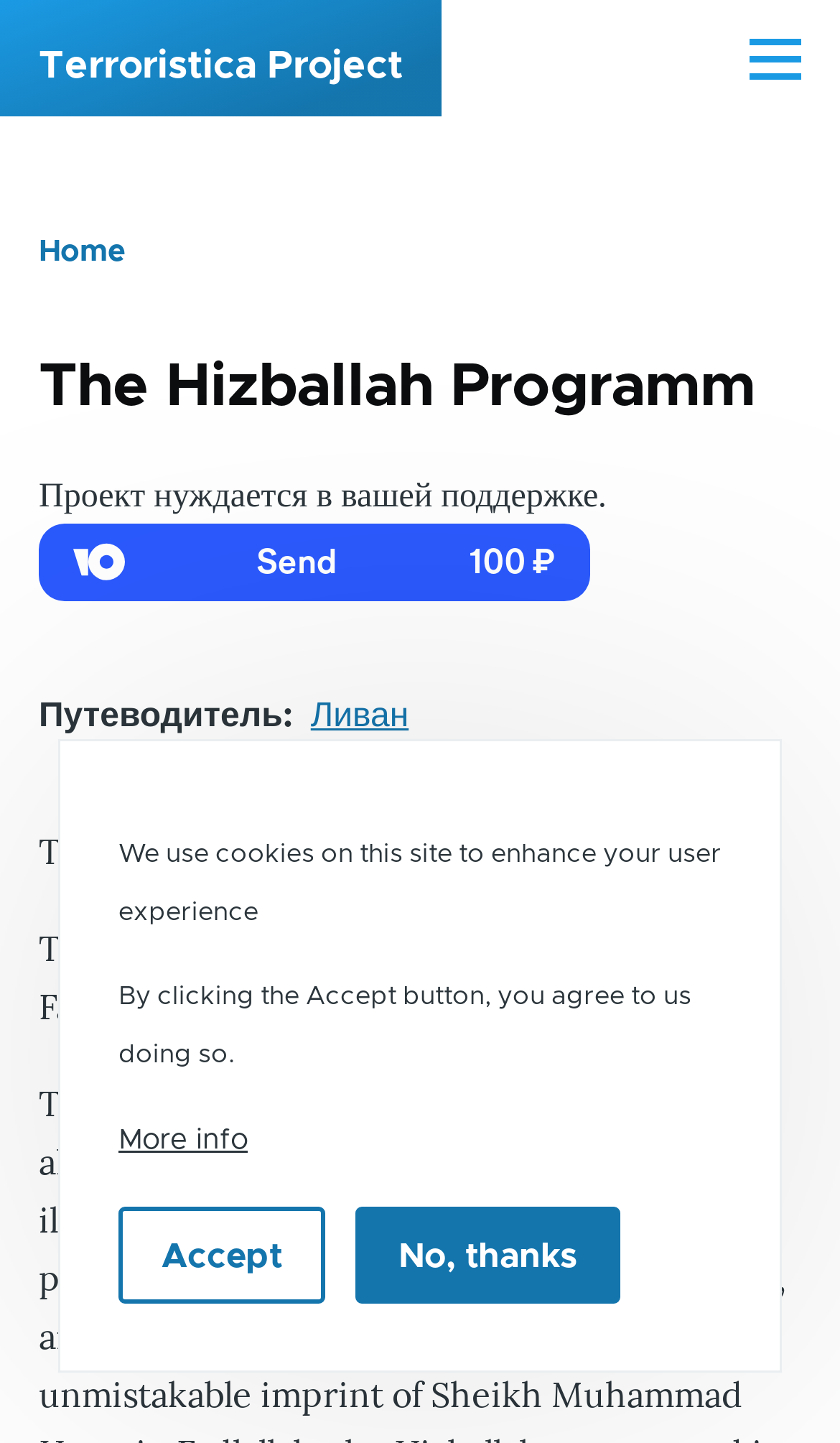How many links are in the breadcrumb navigation?
Respond to the question with a single word or phrase according to the image.

1